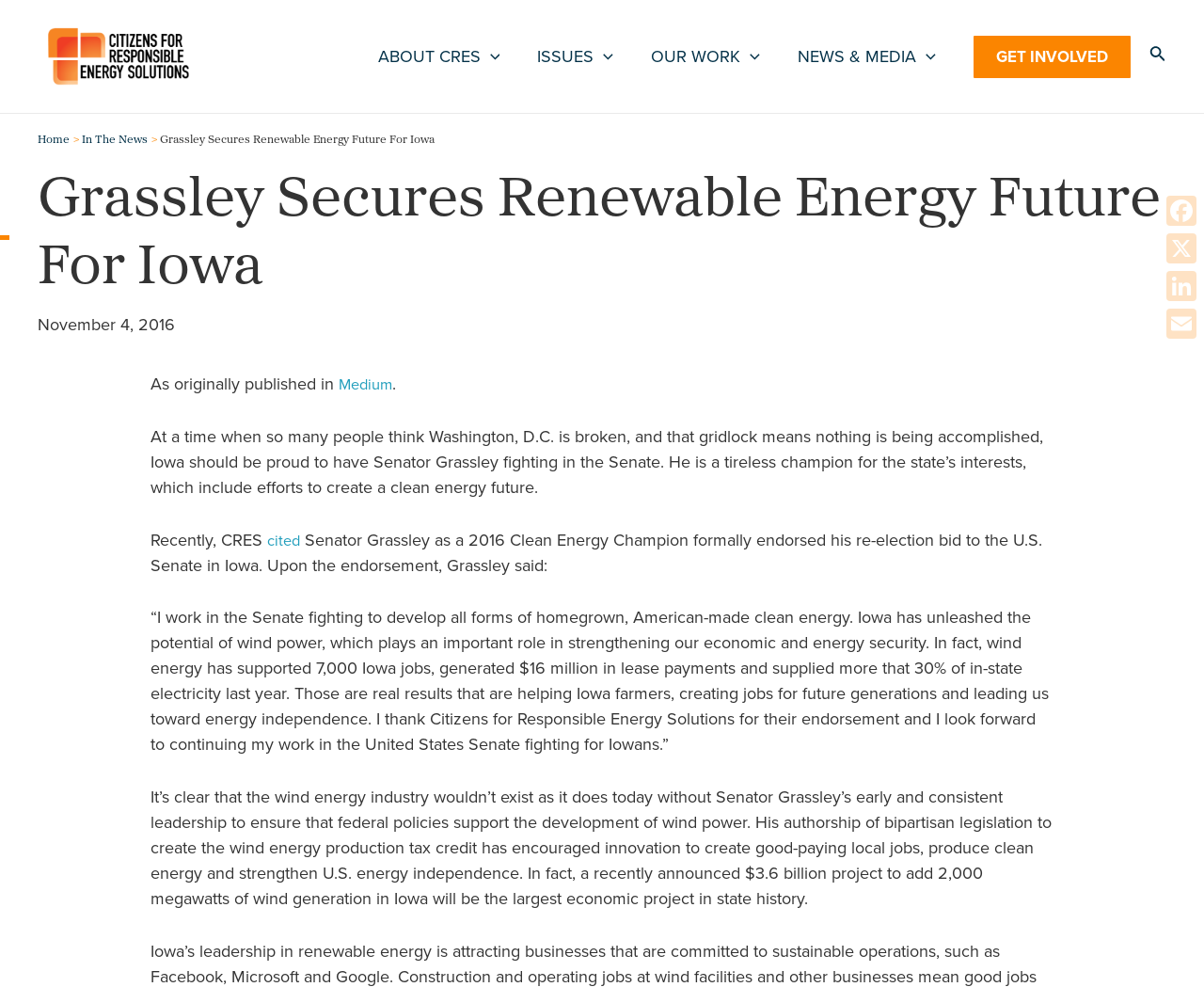Please identify the bounding box coordinates of the element I should click to complete this instruction: 'Meet Our Board Members'. The coordinates should be given as four float numbers between 0 and 1, like this: [left, top, right, bottom].

None